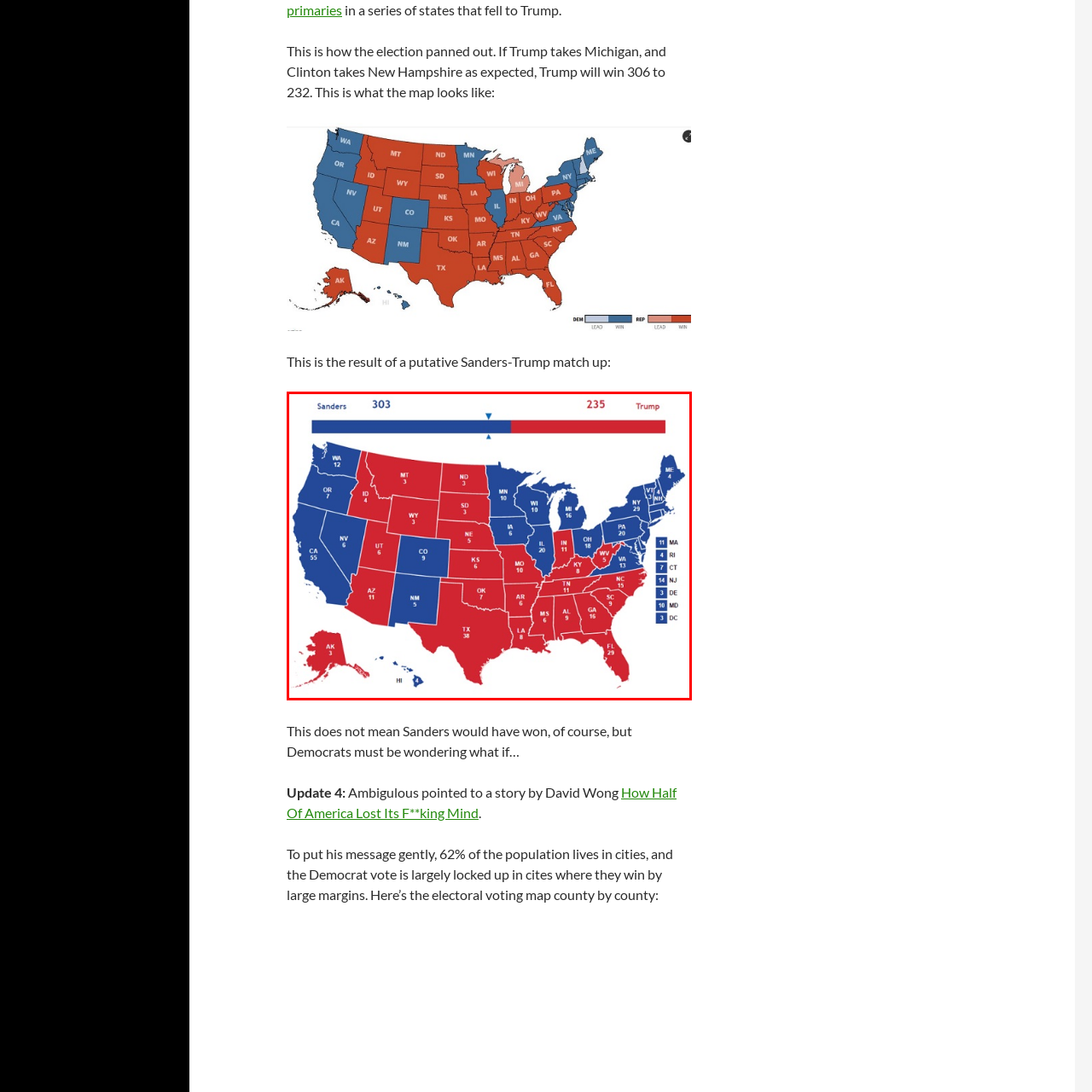Observe the content inside the red rectangle and respond to the question with one word or phrase: 
What is the difference in electoral votes between Bernie Sanders and Donald Trump?

68